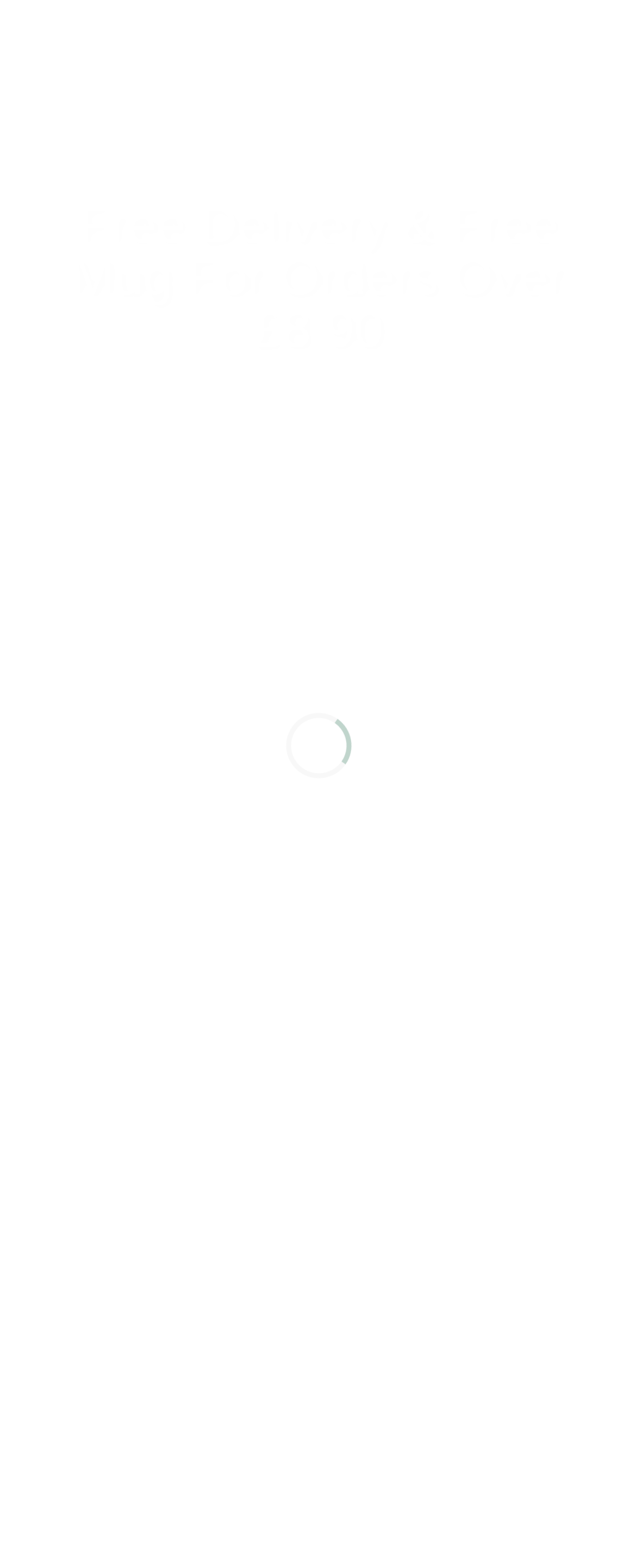What is the brand name of the tea?
Refer to the image and respond with a one-word or short-phrase answer.

Dolatgar